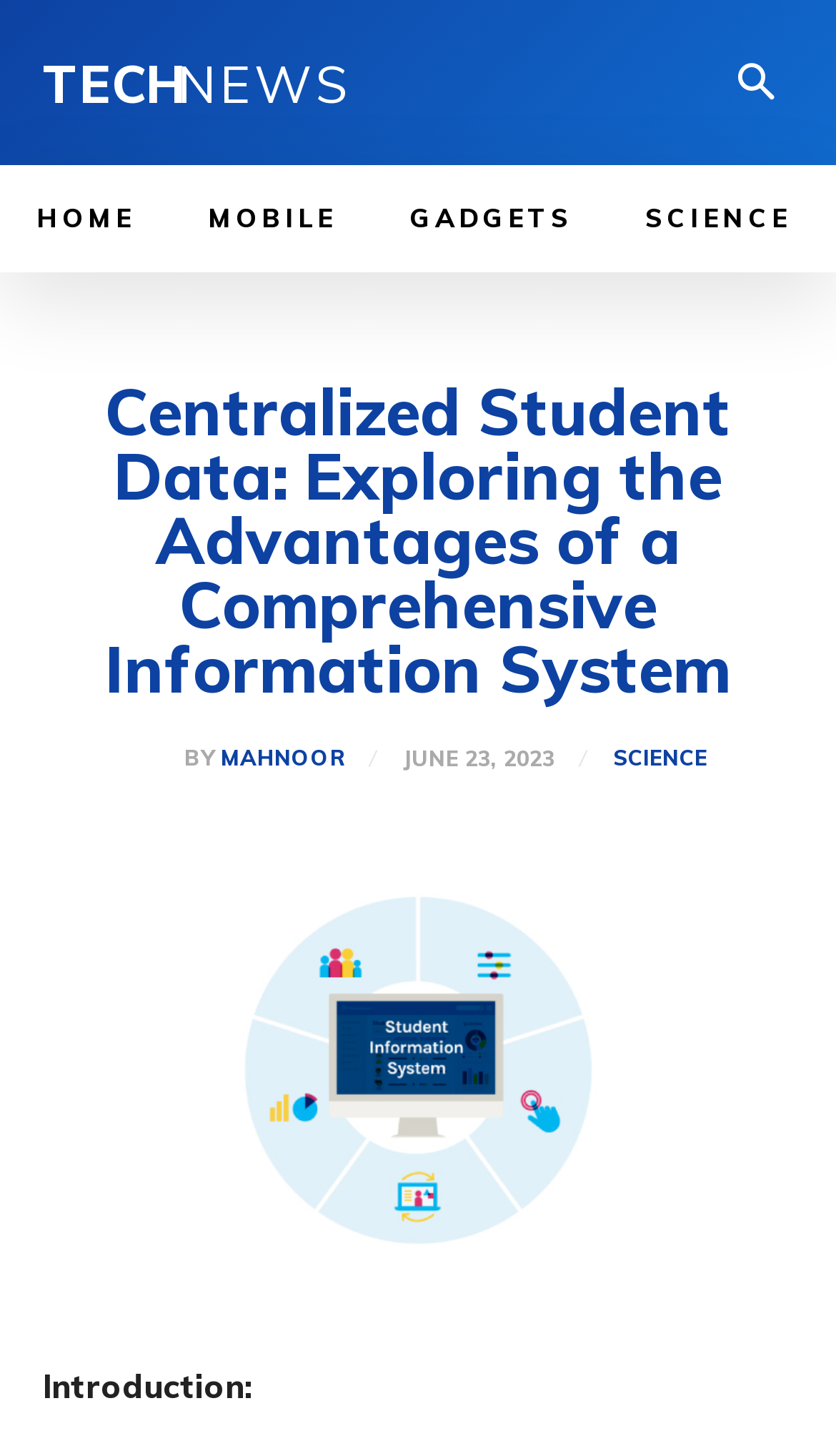What is the category of the article?
Please answer the question with as much detail and depth as you can.

I determined the category of the article by looking at the link 'SCIENCE' located at [0.733, 0.515, 0.846, 0.529] which is near the author's name and date of publication.